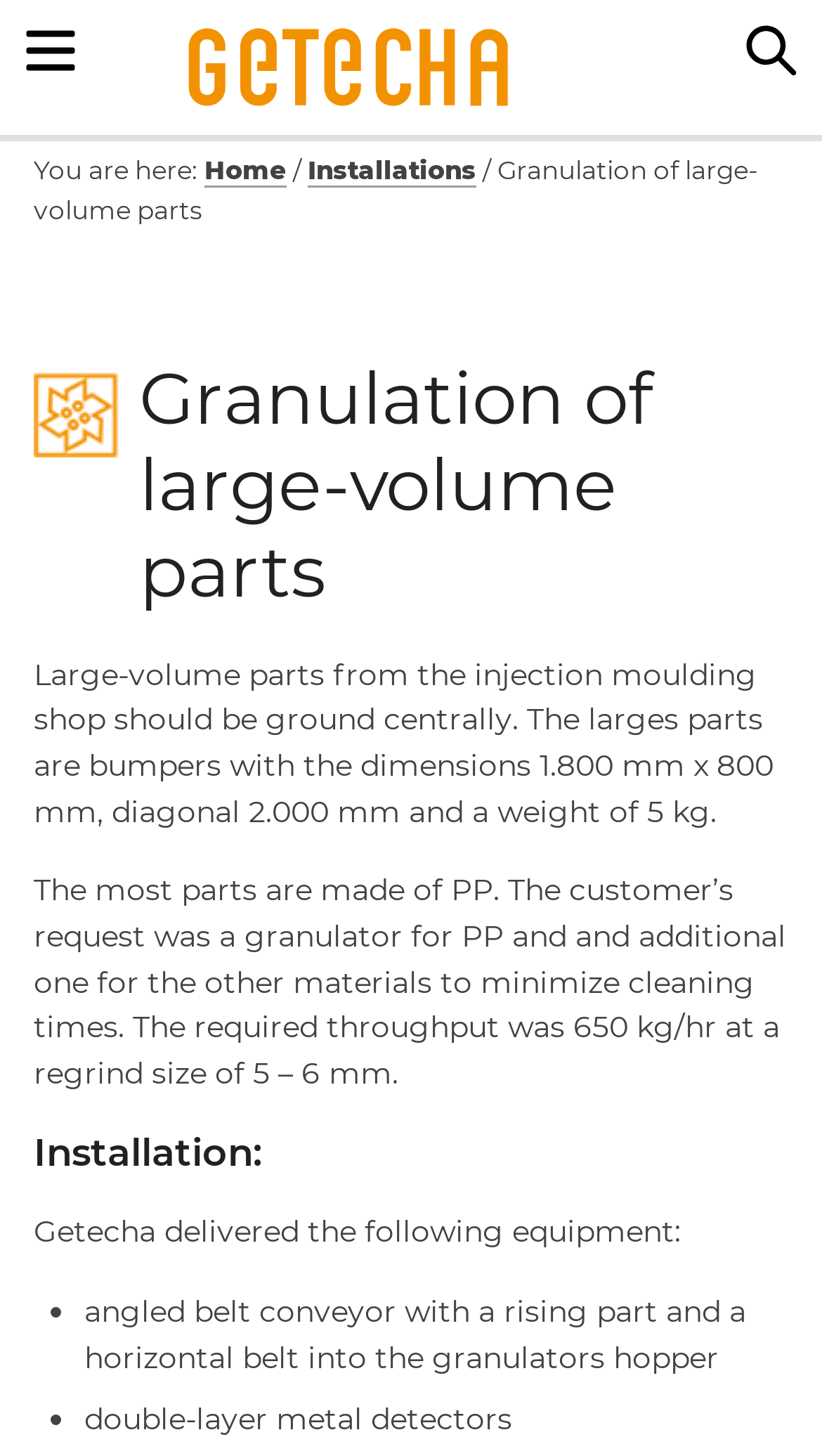Examine the image carefully and respond to the question with a detailed answer: 
What is the required throughput of the granulator?

The webpage mentions that 'The required throughput was 650 kg/hr at a regrind size of 5 – 6 mm.' which indicates the required throughput of the granulator is 650 kg/hr.